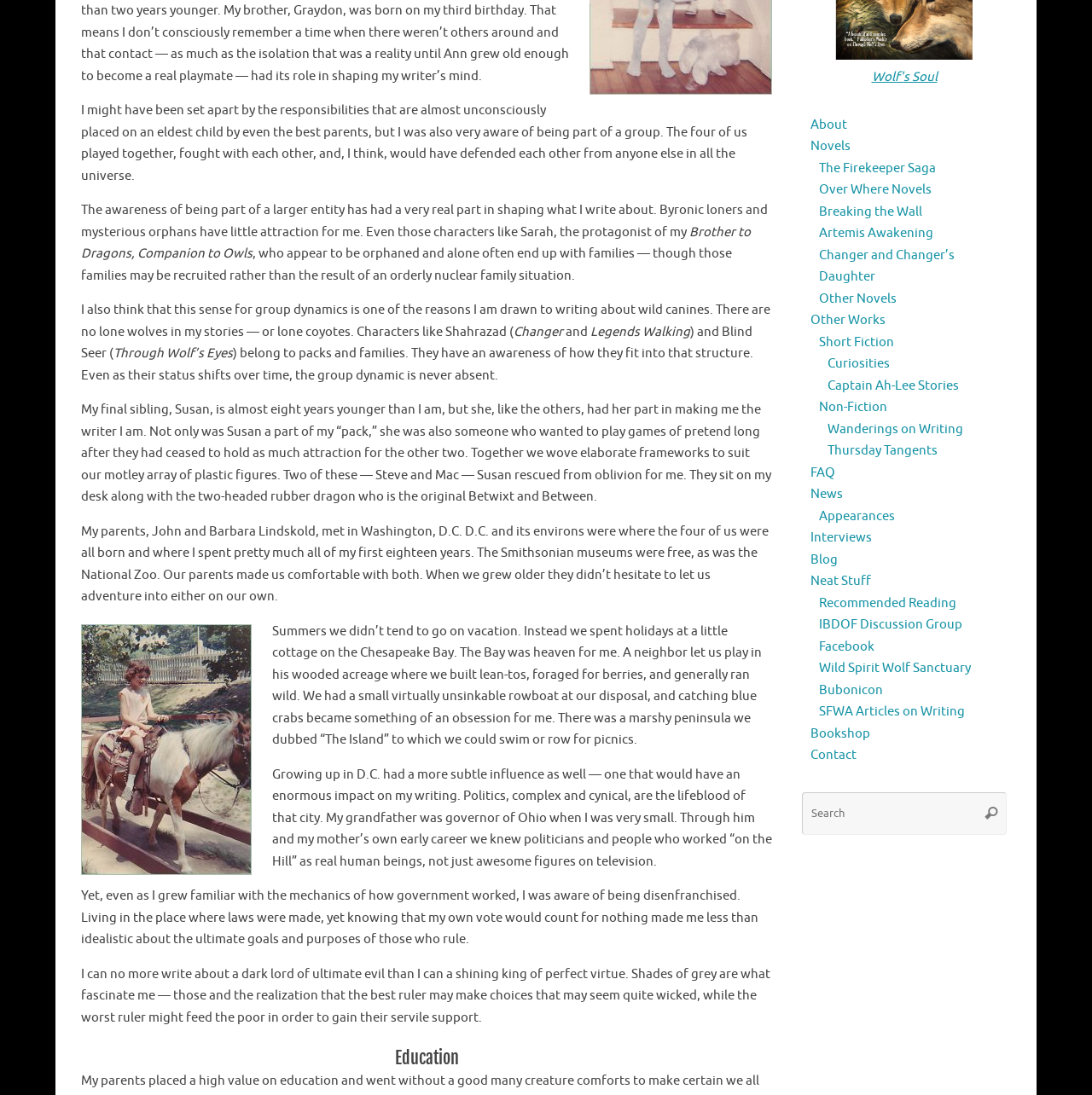Locate the bounding box coordinates for the element described below: "parent_node: Search for: name="s" placeholder="Search"". The coordinates must be four float values between 0 and 1, formatted as [left, top, right, bottom].

[0.734, 0.723, 0.922, 0.762]